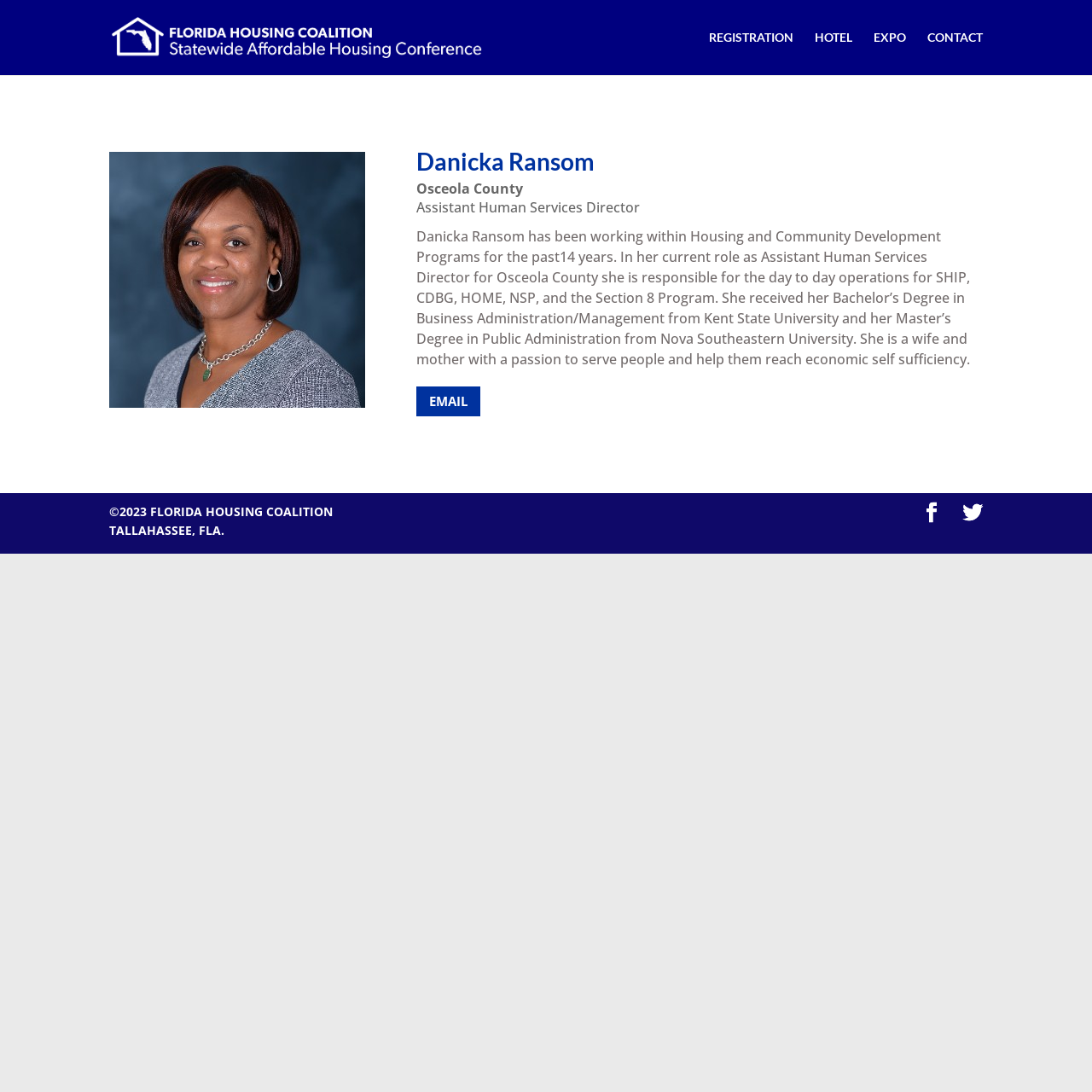Please find the bounding box for the following UI element description. Provide the coordinates in (top-left x, top-left y, bottom-right x, bottom-right y) format, with values between 0 and 1: Hotel

[0.746, 0.029, 0.78, 0.069]